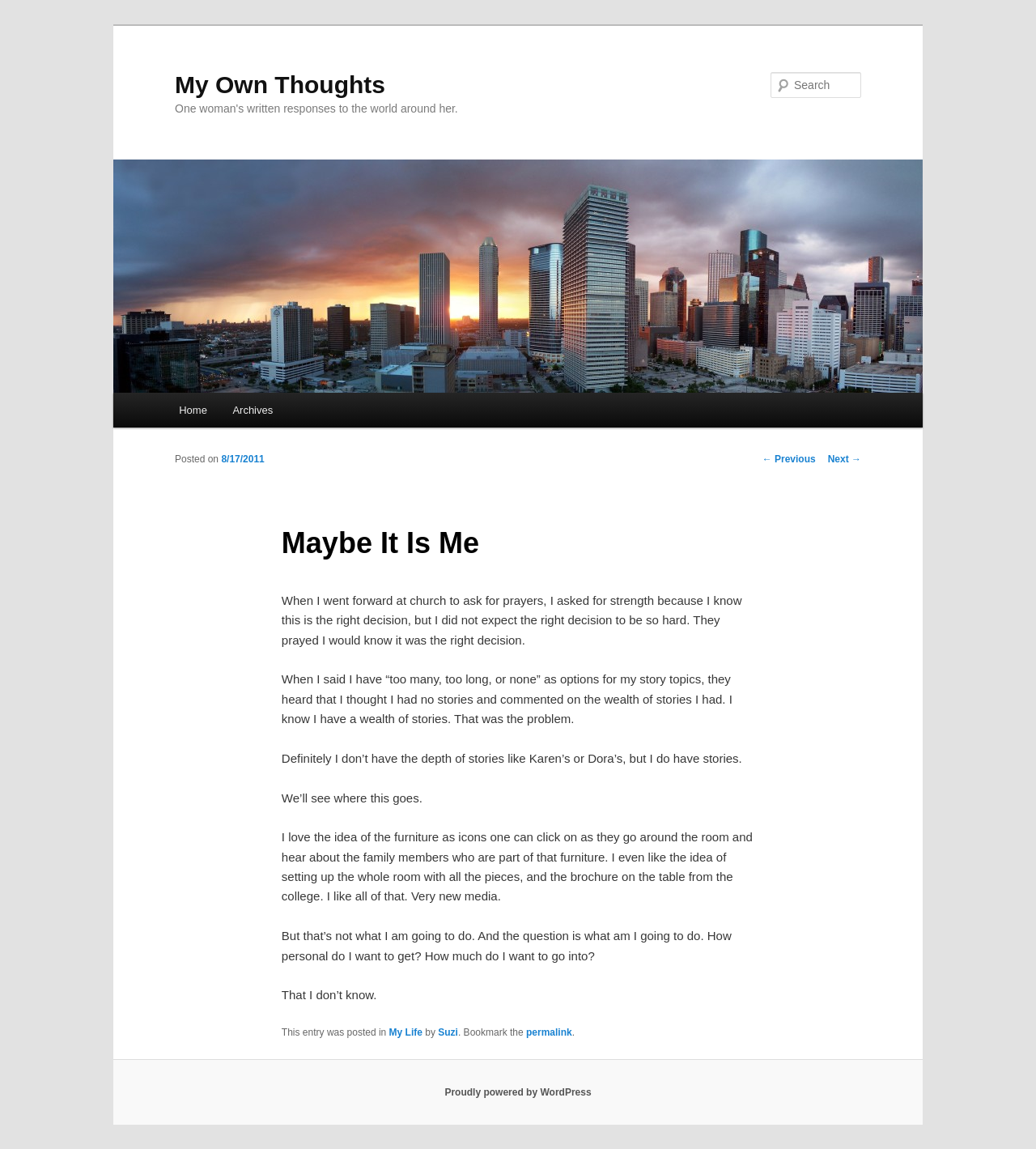Locate the bounding box coordinates of the element to click to perform the following action: 'Go to the home page'. The coordinates should be given as four float values between 0 and 1, in the form of [left, top, right, bottom].

[0.16, 0.342, 0.212, 0.372]